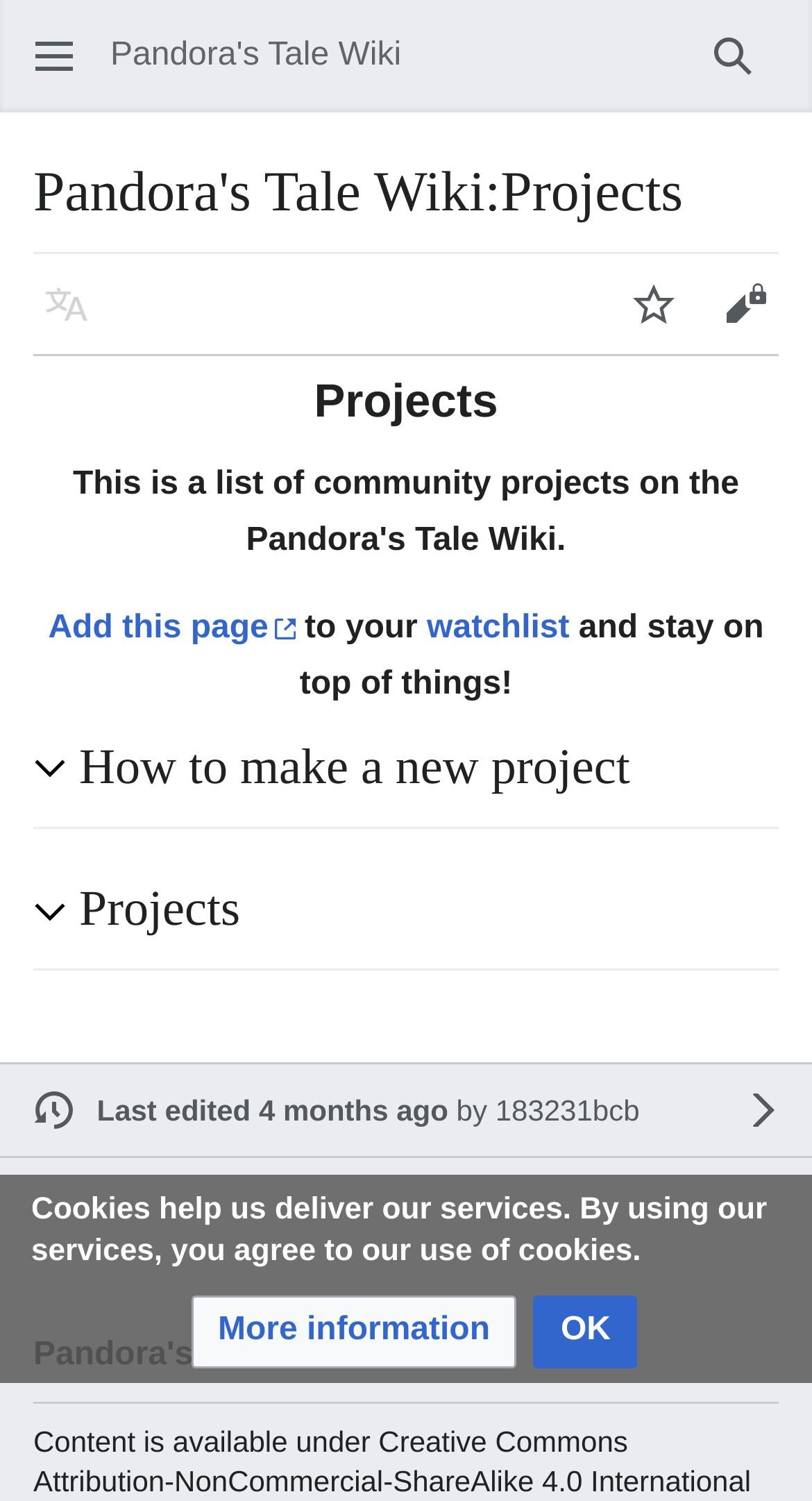Please locate the bounding box coordinates of the region I need to click to follow this instruction: "Add this page to watchlist".

[0.059, 0.407, 0.364, 0.43]